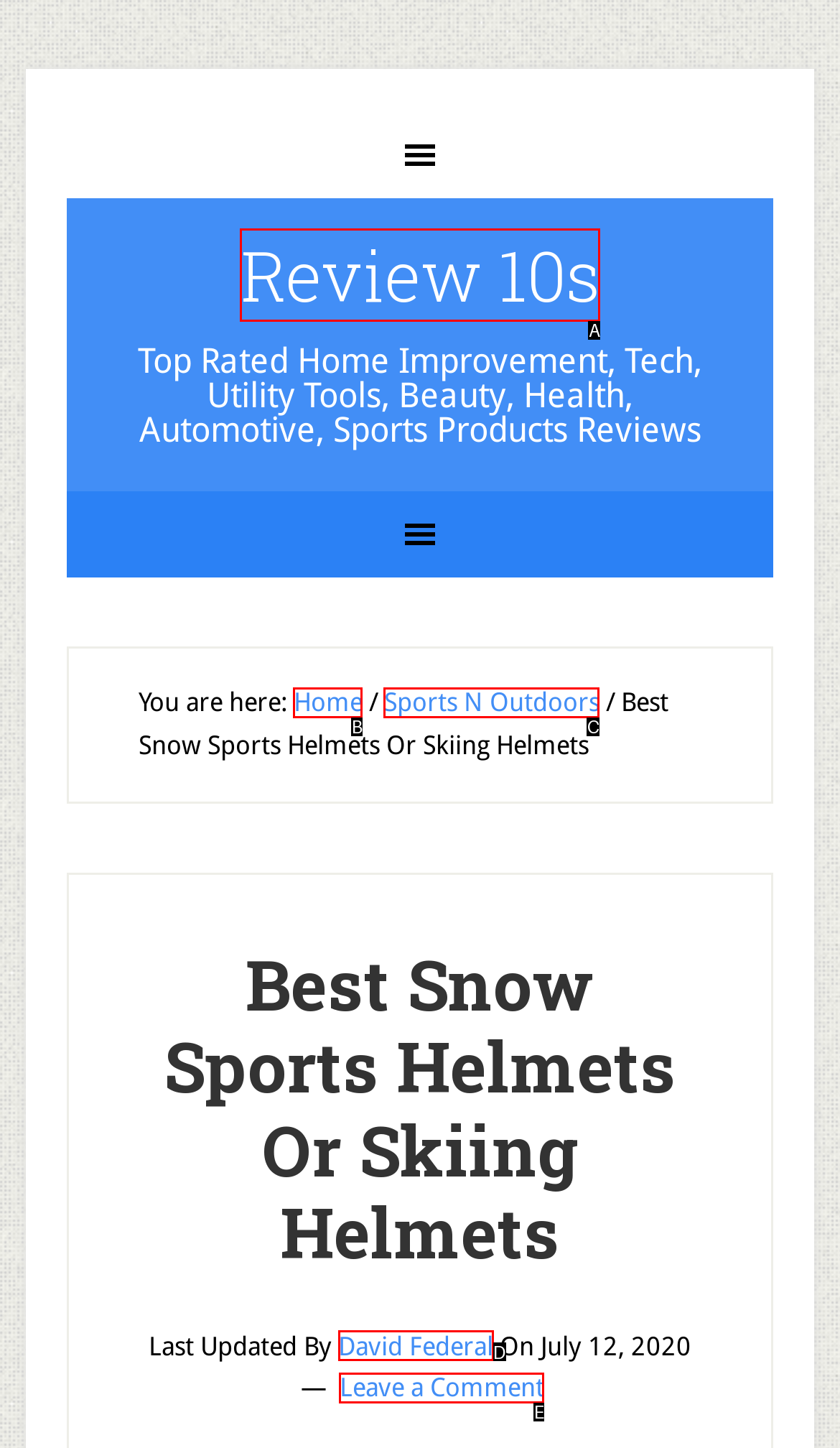Determine the option that aligns with this description: Home
Reply with the option's letter directly.

B